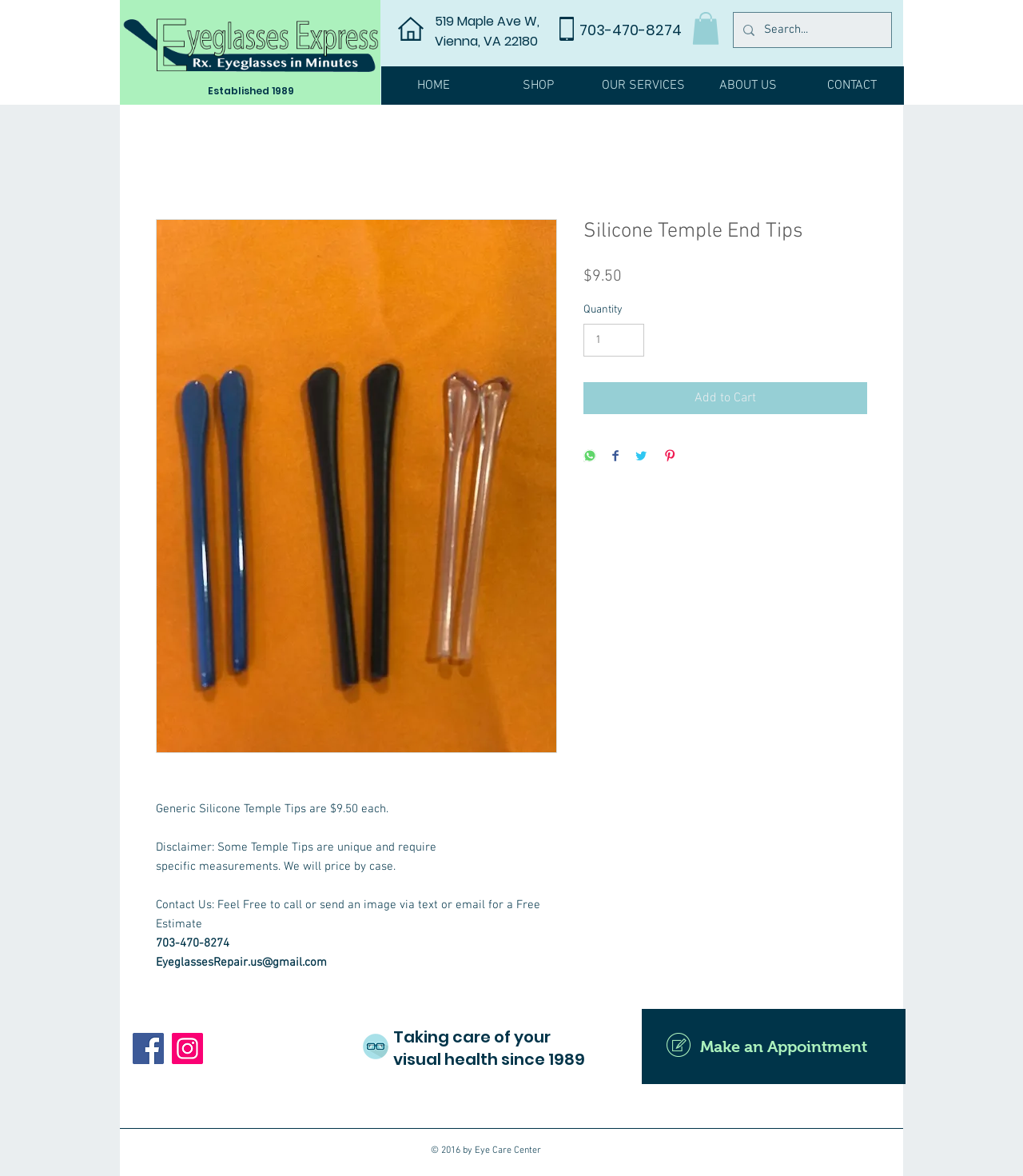Pinpoint the bounding box coordinates of the clickable area necessary to execute the following instruction: "Make an appointment". The coordinates should be given as four float numbers between 0 and 1, namely [left, top, right, bottom].

[0.627, 0.858, 0.885, 0.922]